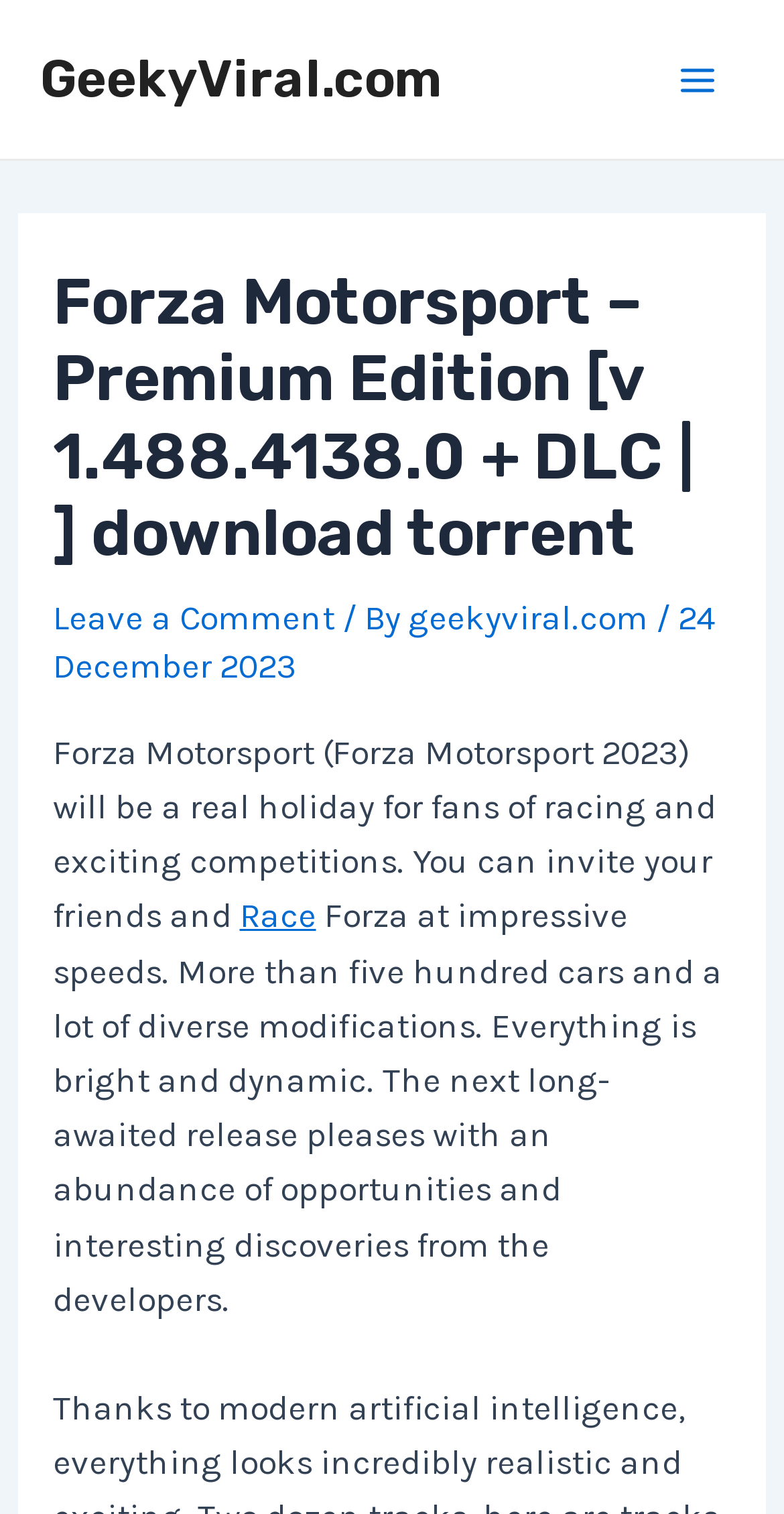Identify and provide the bounding box for the element described by: "Race".

[0.306, 0.592, 0.403, 0.618]